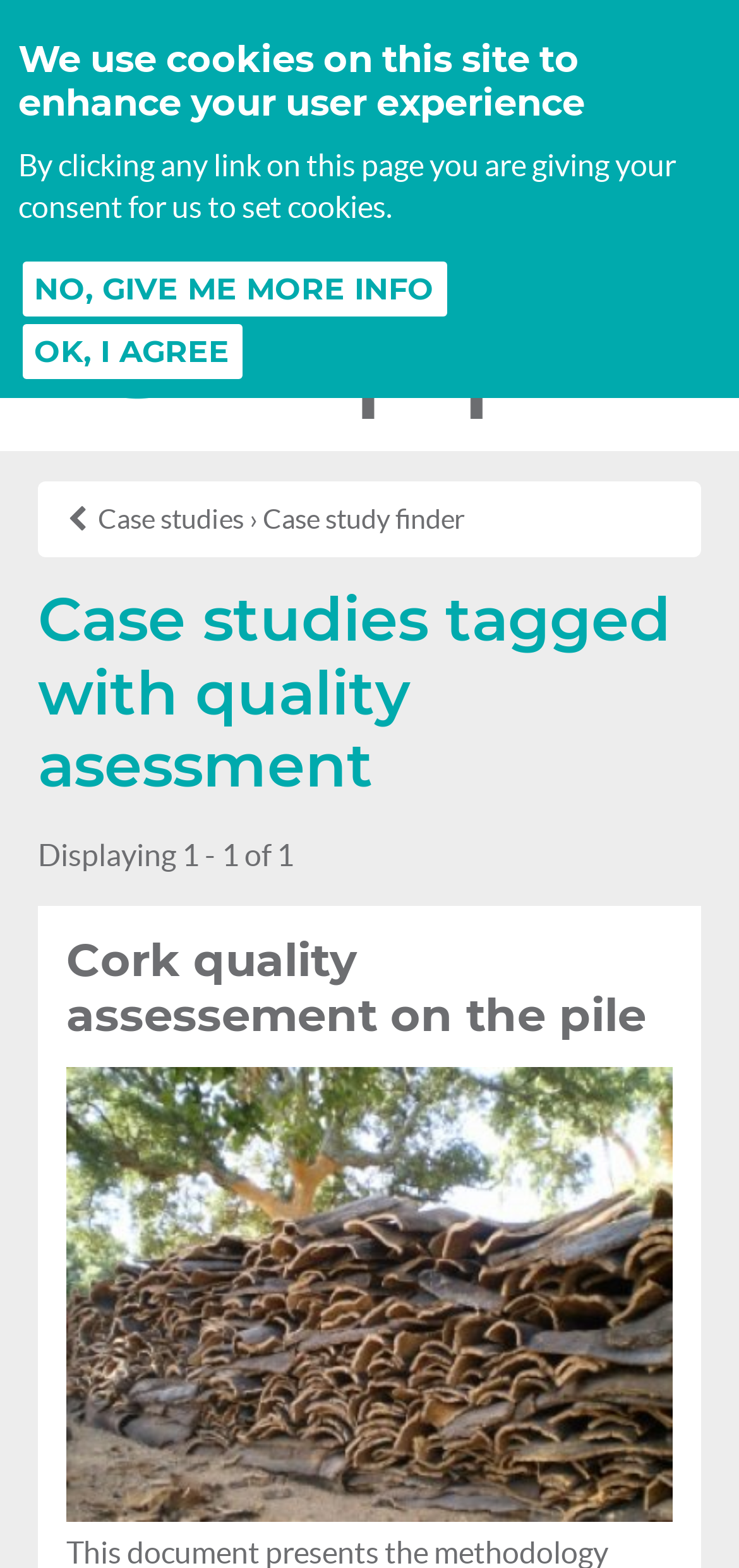Please respond to the question using a single word or phrase:
How many case studies are displayed on this page?

1